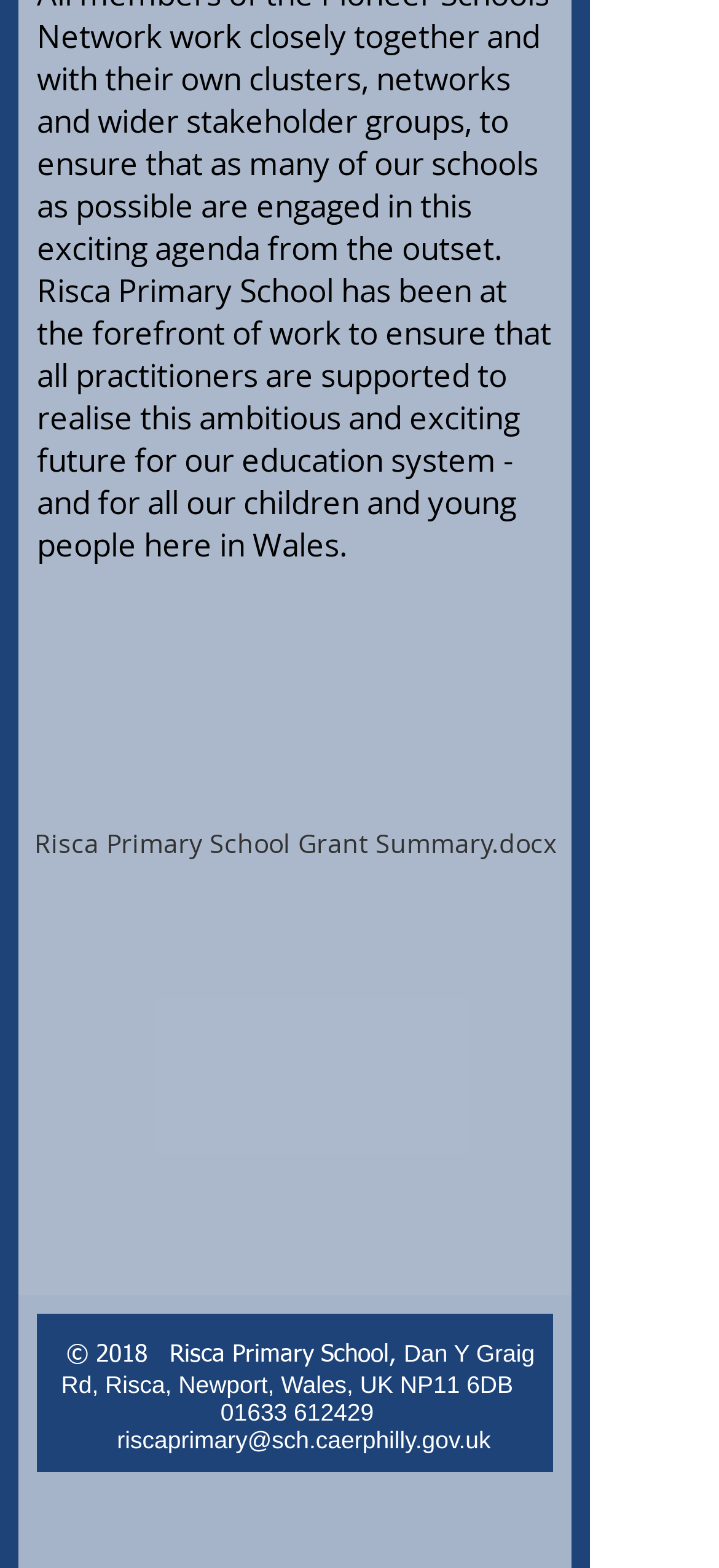Using the element description provided, determine the bounding box coordinates in the format (top-left x, top-left y, bottom-right x, bottom-right y). Ensure that all values are floating point numbers between 0 and 1. Element description: 01633 612429

[0.307, 0.892, 0.52, 0.91]